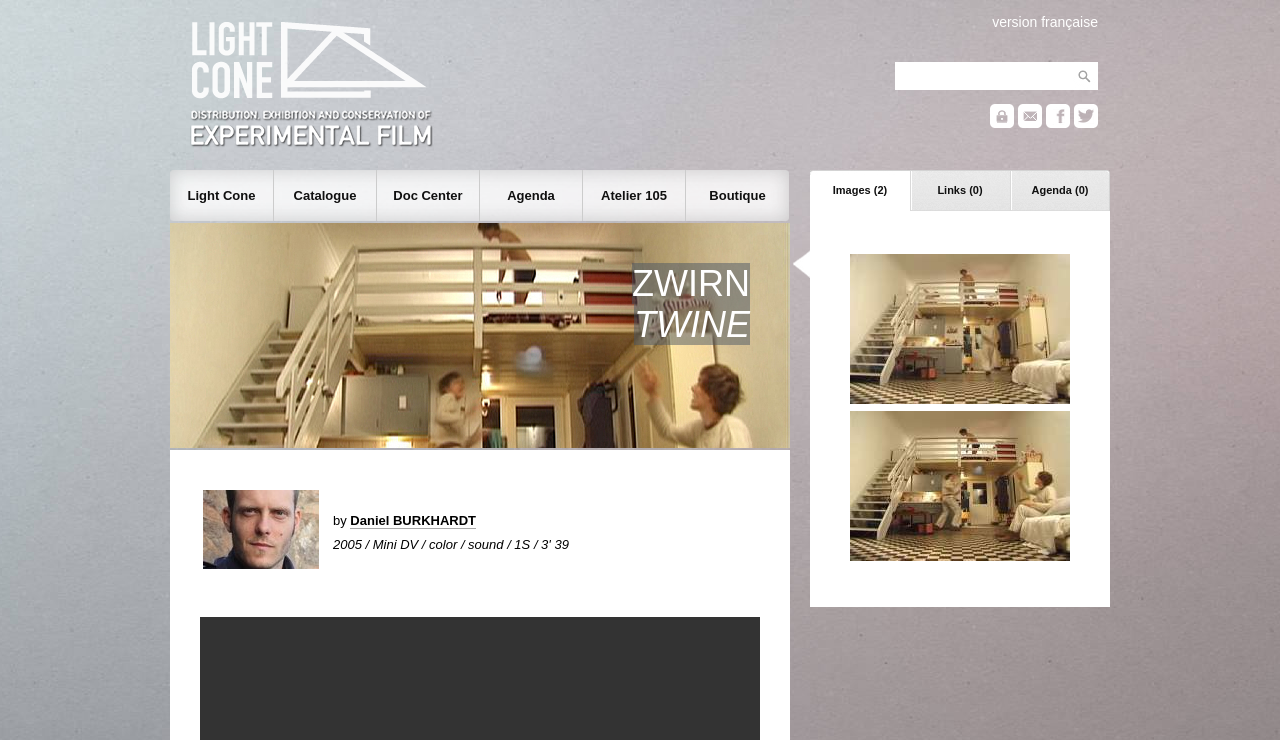Locate the bounding box coordinates of the element I should click to achieve the following instruction: "log in to personal account".

[0.774, 0.157, 0.792, 0.177]